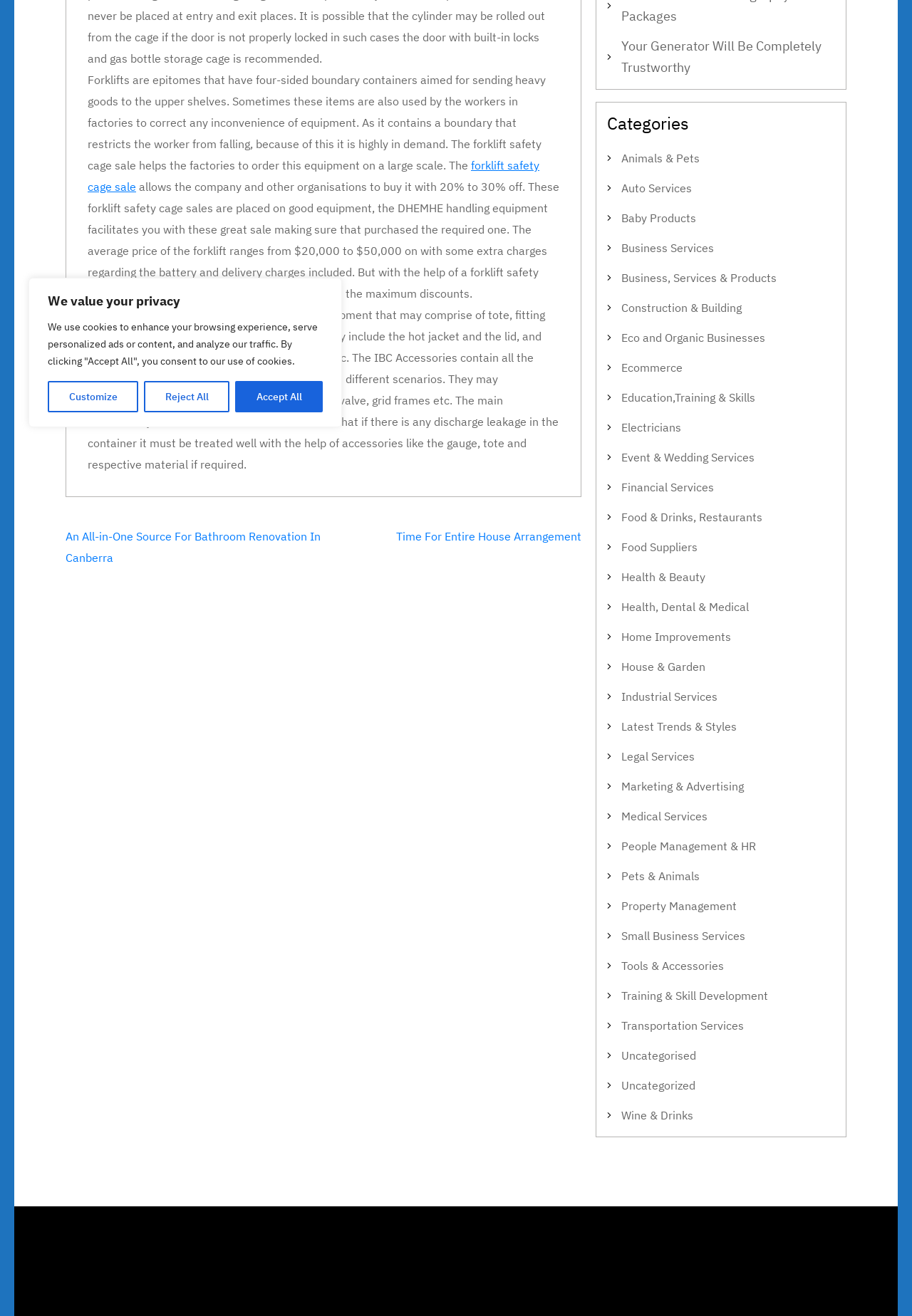Given the element description Time For Entire House Arrangement, specify the bounding box coordinates of the corresponding UI element in the format (top-left x, top-left y, bottom-right x, bottom-right y). All values must be between 0 and 1.

[0.434, 0.402, 0.638, 0.413]